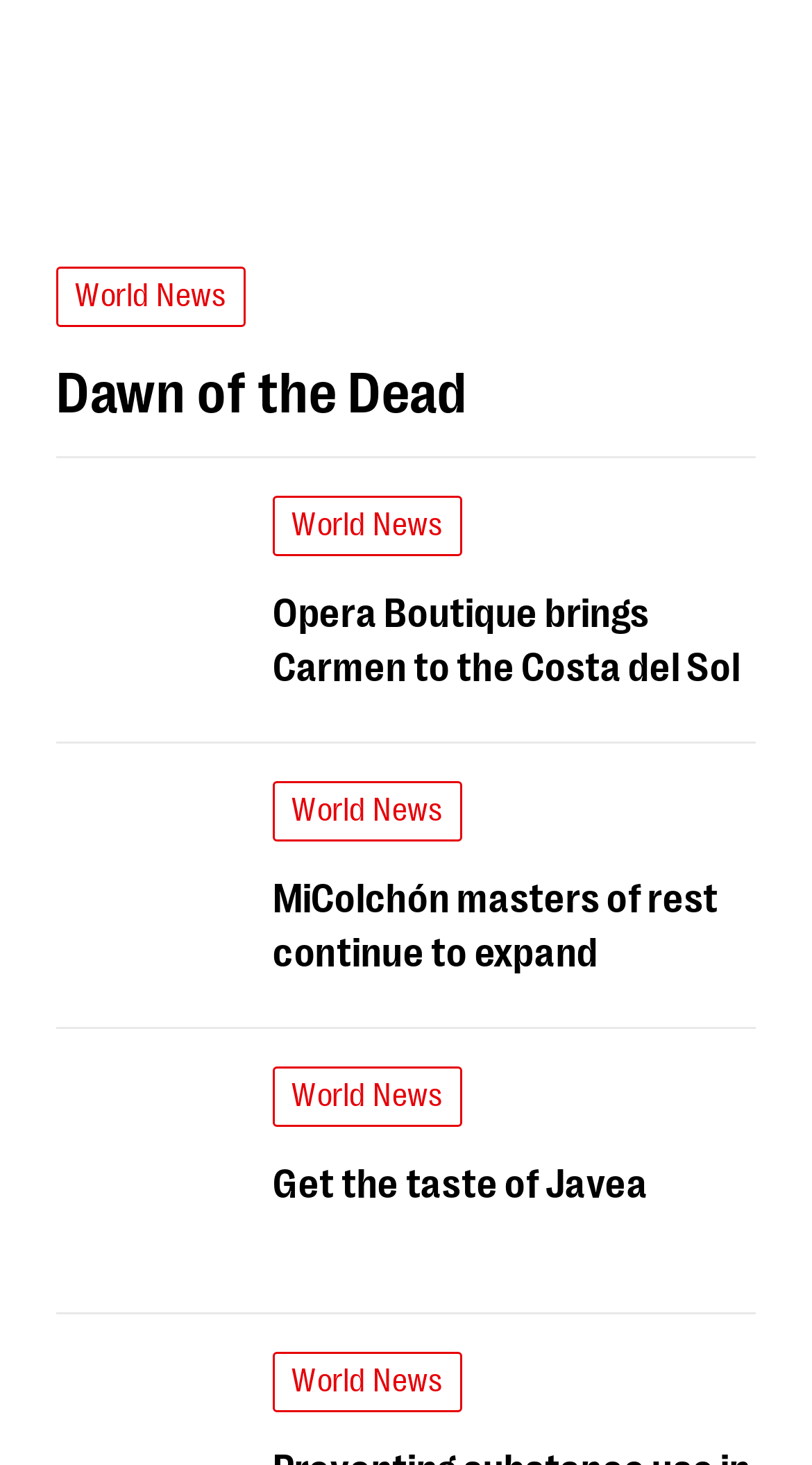Answer the question using only a single word or phrase: 
How many images are on this page?

1